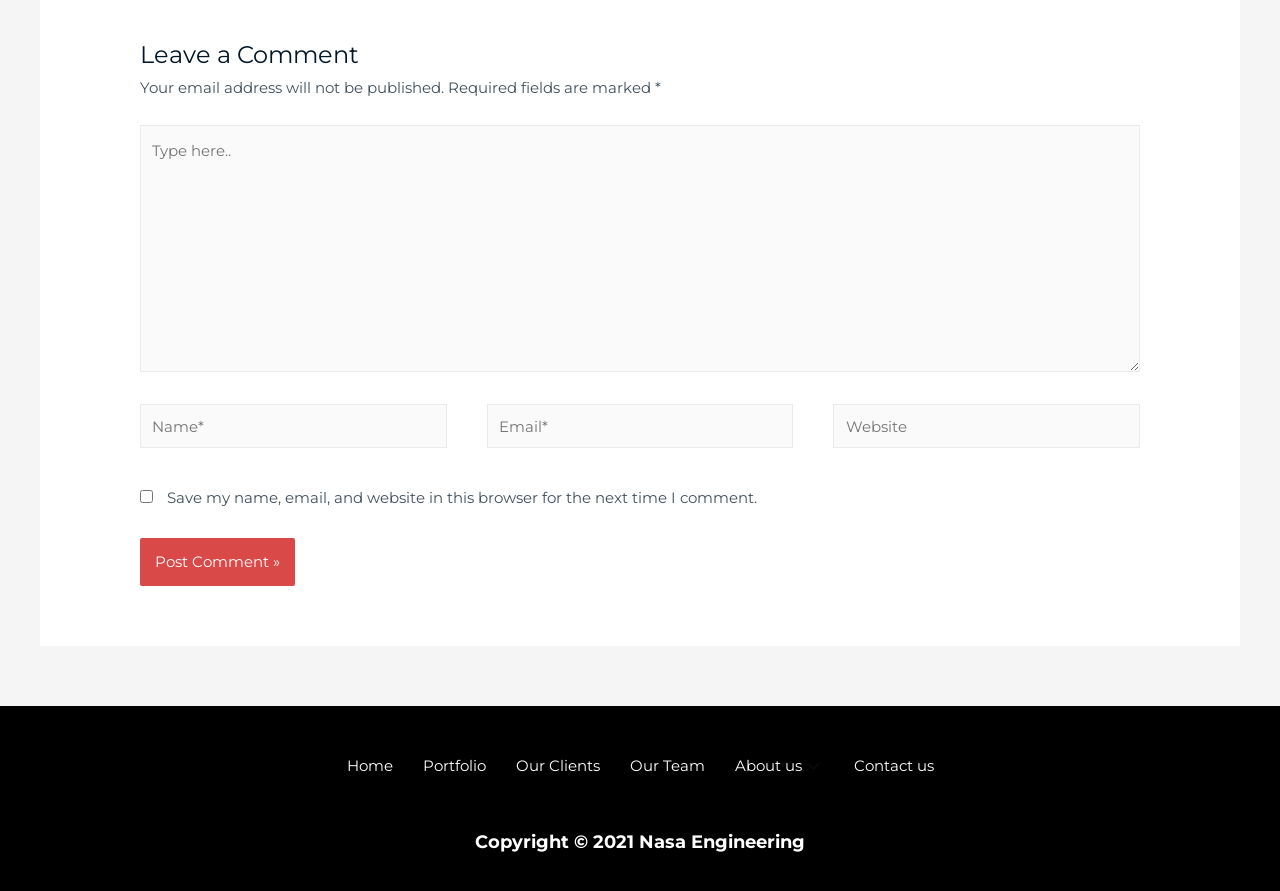Analyze the image and deliver a detailed answer to the question: What is the label of the button to submit a comment?

The button to submit a comment is located below the comment form and is labeled 'Post Comment »'.